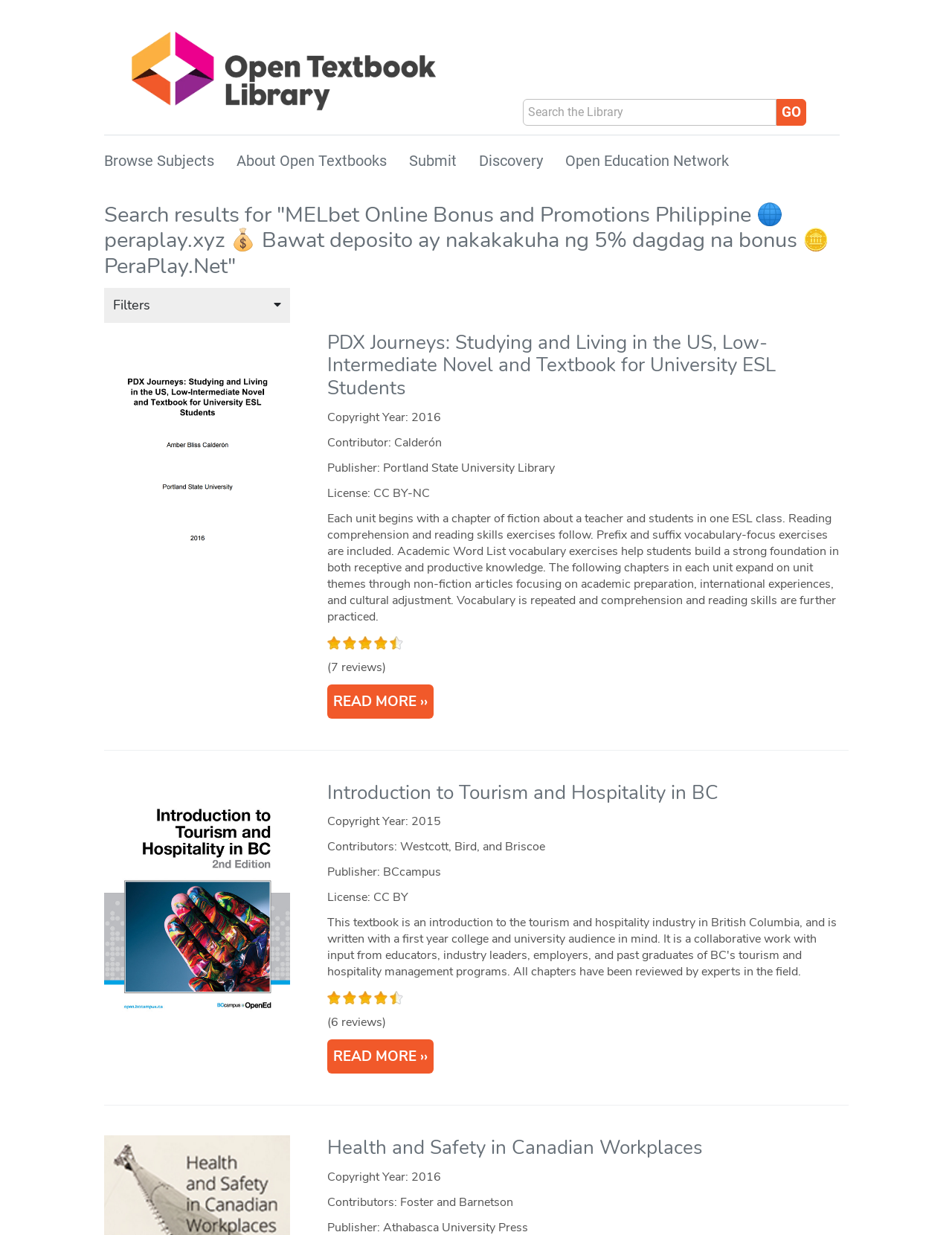Identify the bounding box coordinates of the element to click to follow this instruction: 'Click the 'Go' button'. Ensure the coordinates are four float values between 0 and 1, provided as [left, top, right, bottom].

[0.816, 0.08, 0.847, 0.102]